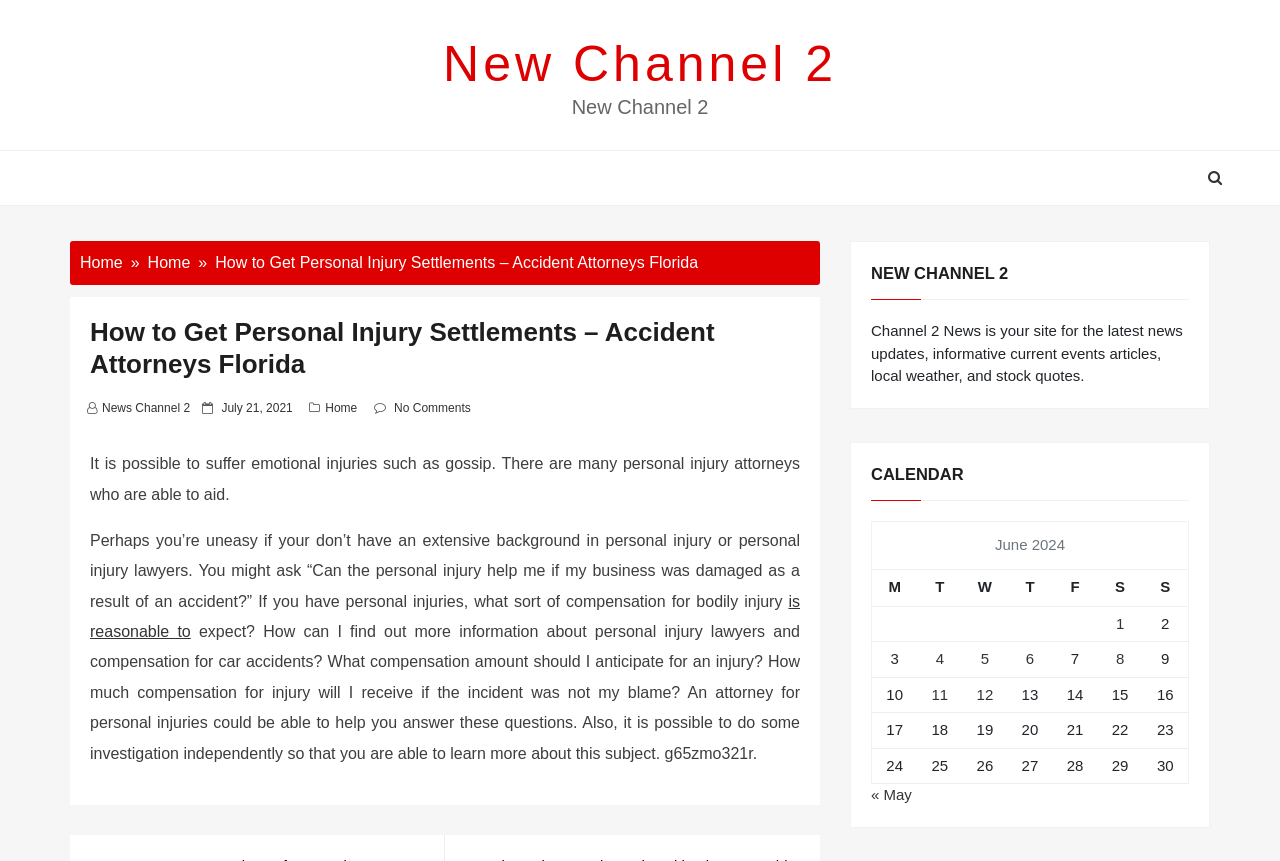Provide your answer in one word or a succinct phrase for the question: 
What type of attorneys can aid in emotional injuries?

personal injury attorneys